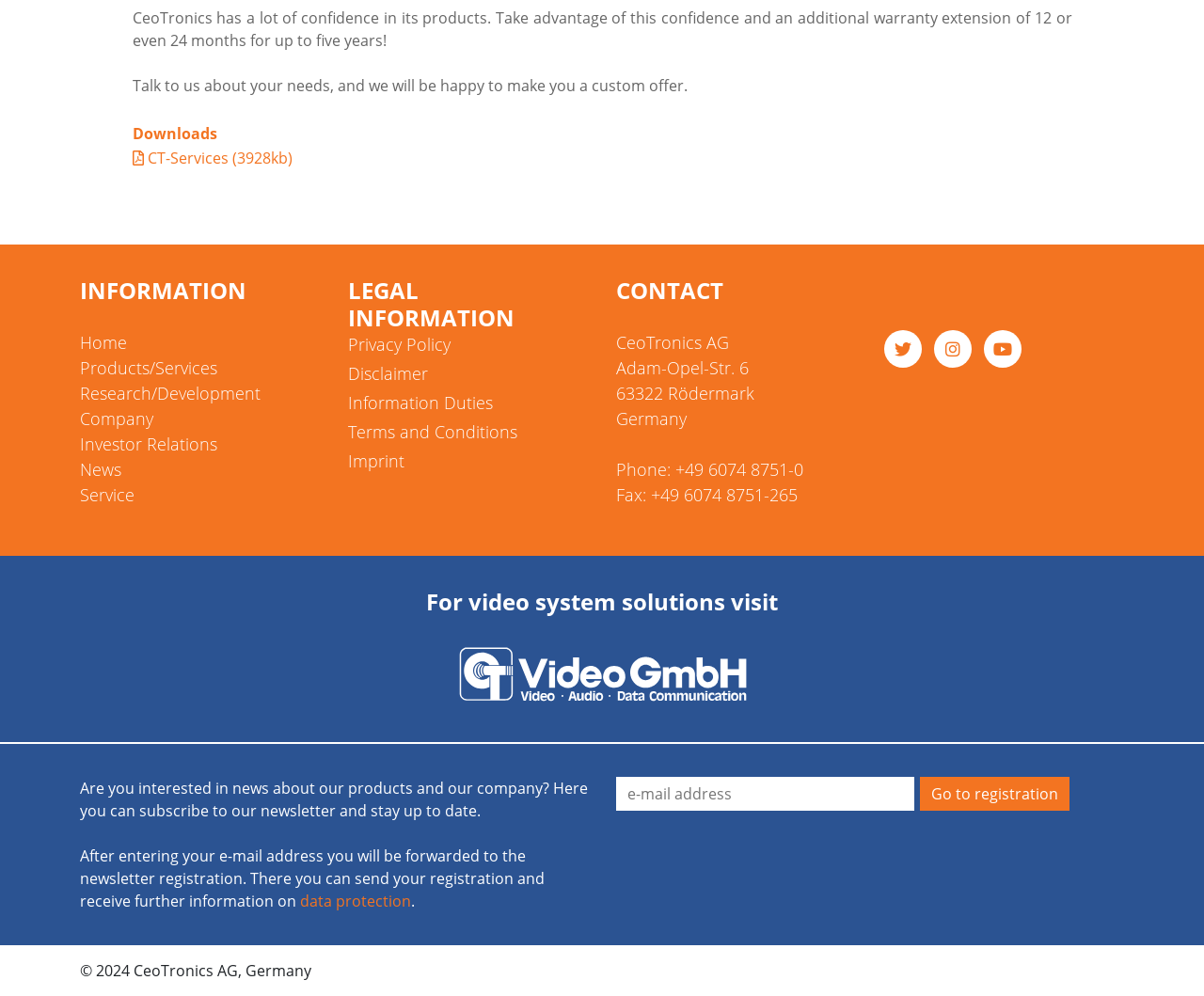Provide the bounding box coordinates, formatted as (top-left x, top-left y, bottom-right x, bottom-right y), with all values being floating point numbers between 0 and 1. Identify the bounding box of the UI element that matches the description: value="Go to registration"

[0.764, 0.78, 0.888, 0.814]